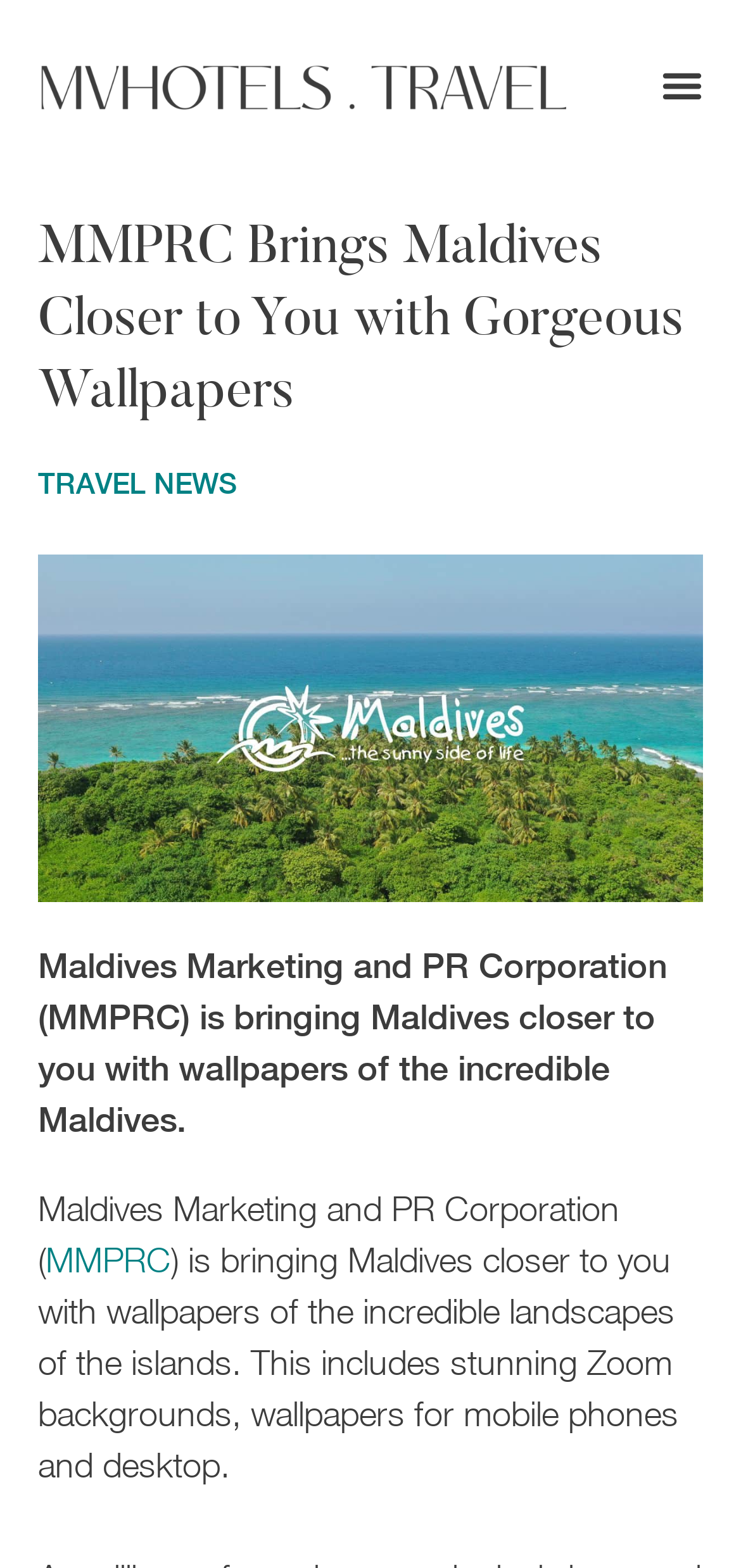Identify the bounding box for the given UI element using the description provided. Coordinates should be in the format (top-left x, top-left y, bottom-right x, bottom-right y) and must be between 0 and 1. Here is the description: homepage

None